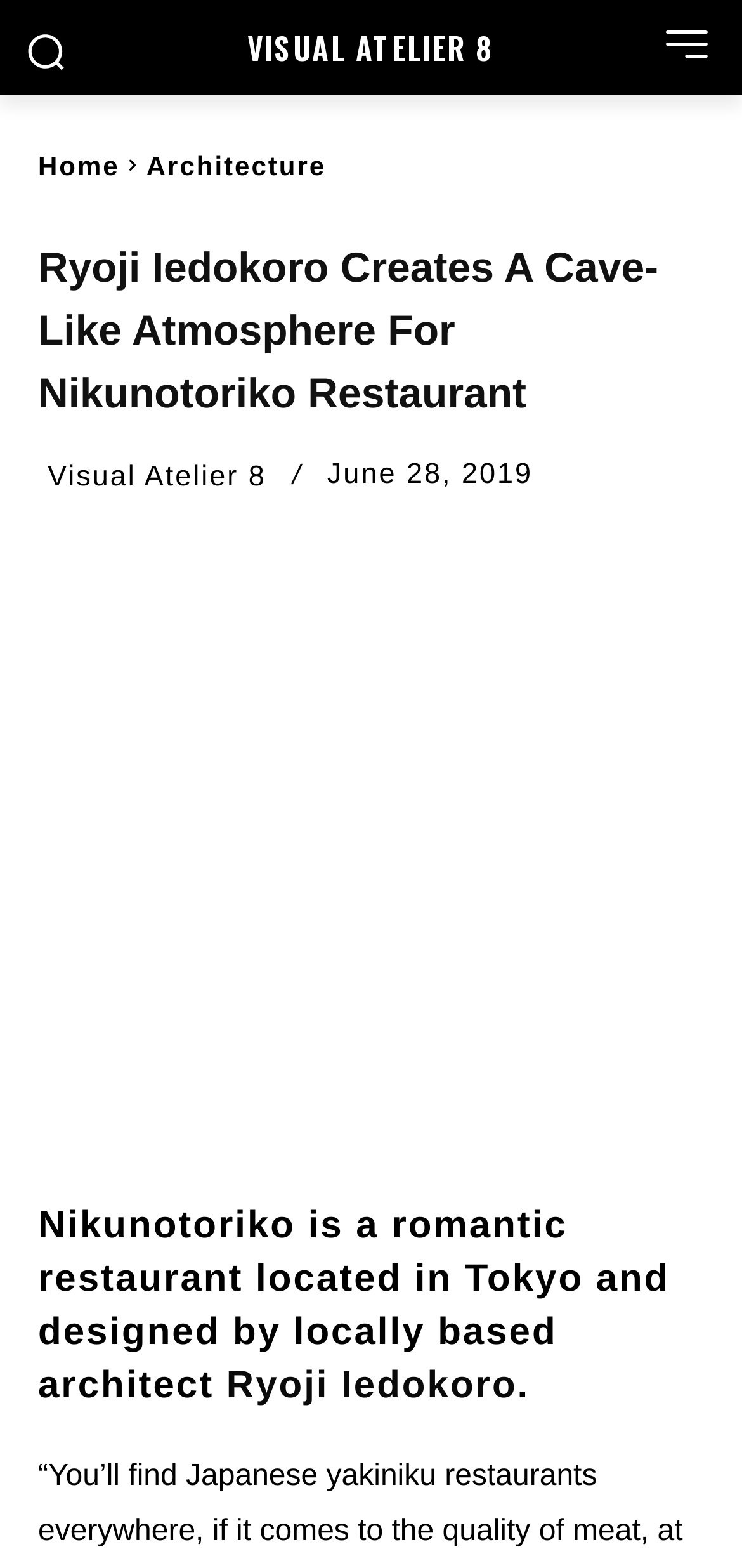Determine the bounding box coordinates of the clickable region to carry out the instruction: "View the content of Совершенство".

None